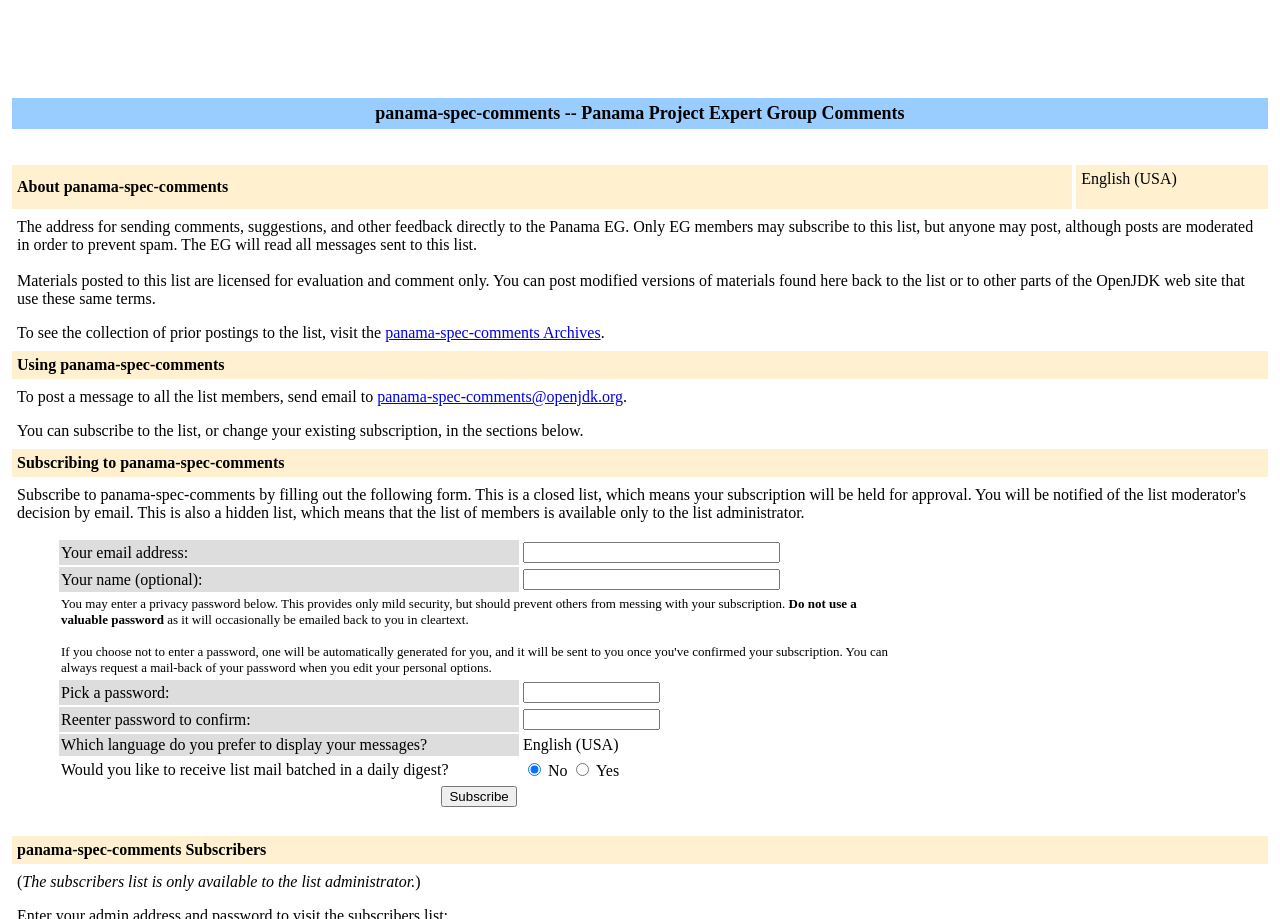Bounding box coordinates should be in the format (top-left x, top-left y, bottom-right x, bottom-right y) and all values should be floating point numbers between 0 and 1. Determine the bounding box coordinate for the UI element described as: panama-spec-comments Archives

[0.301, 0.353, 0.469, 0.371]